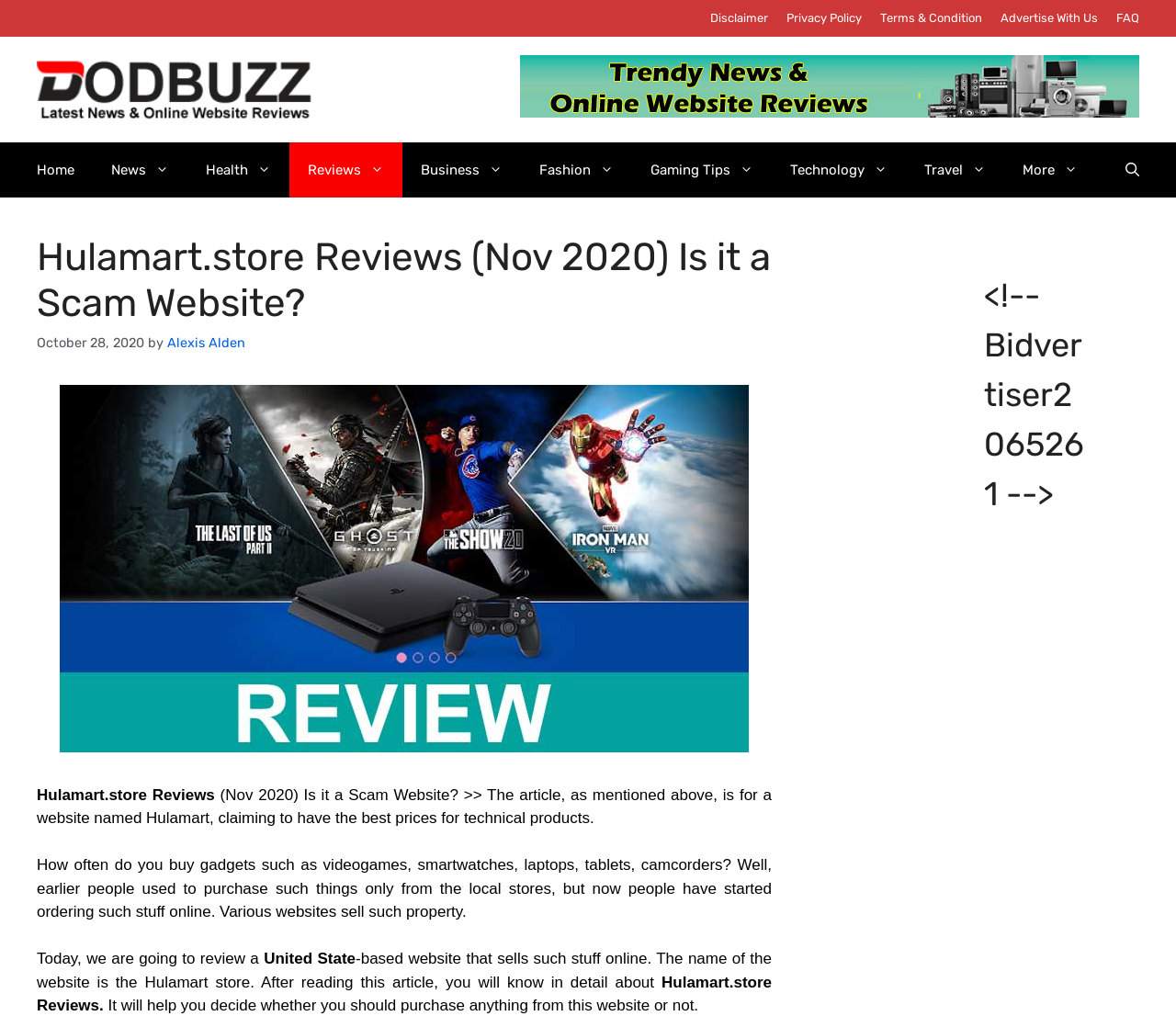Answer with a single word or phrase: 
What type of products does the website sell?

Technical products